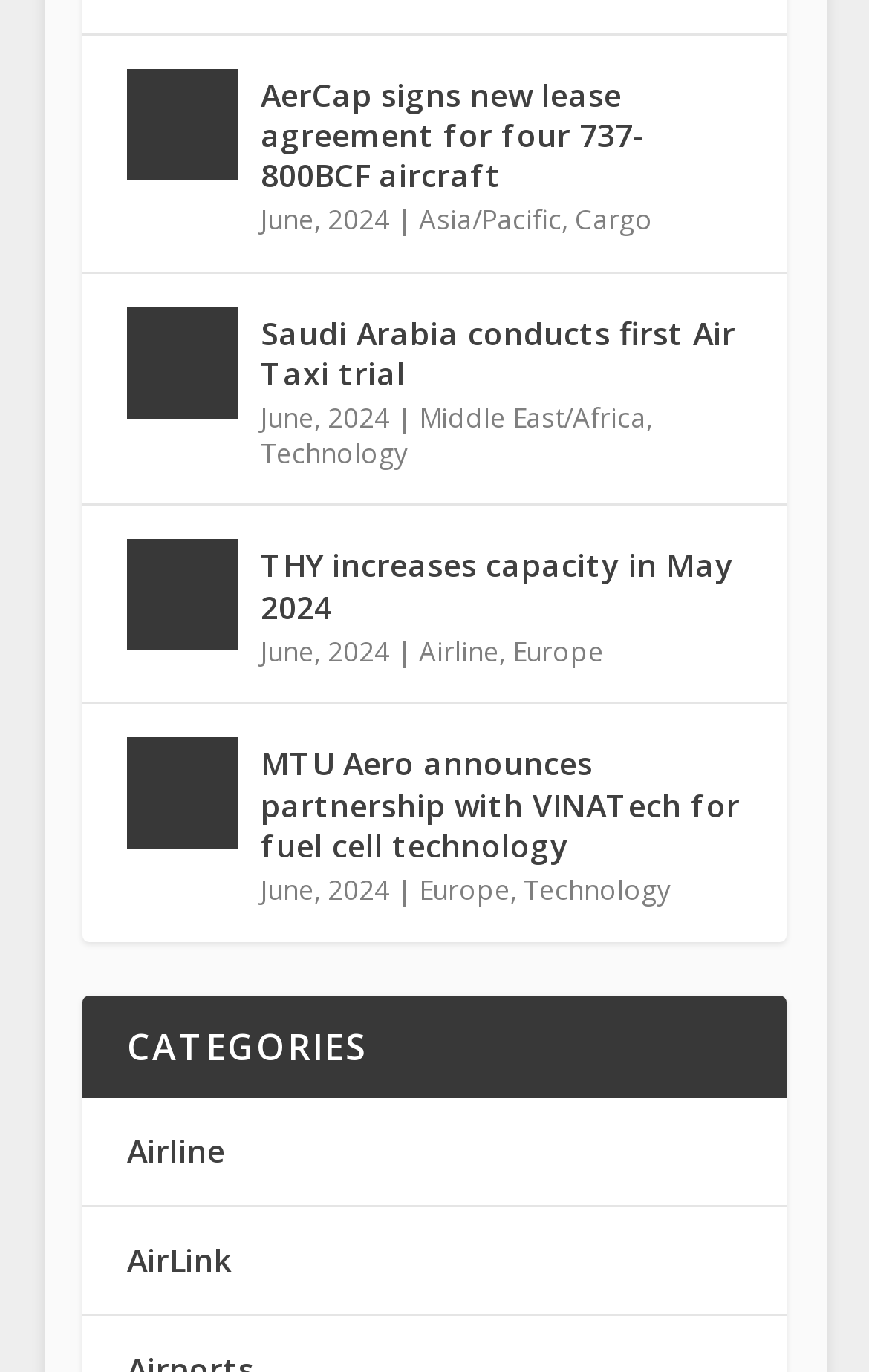Provide your answer in a single word or phrase: 
How many news articles are listed on this webpage?

4